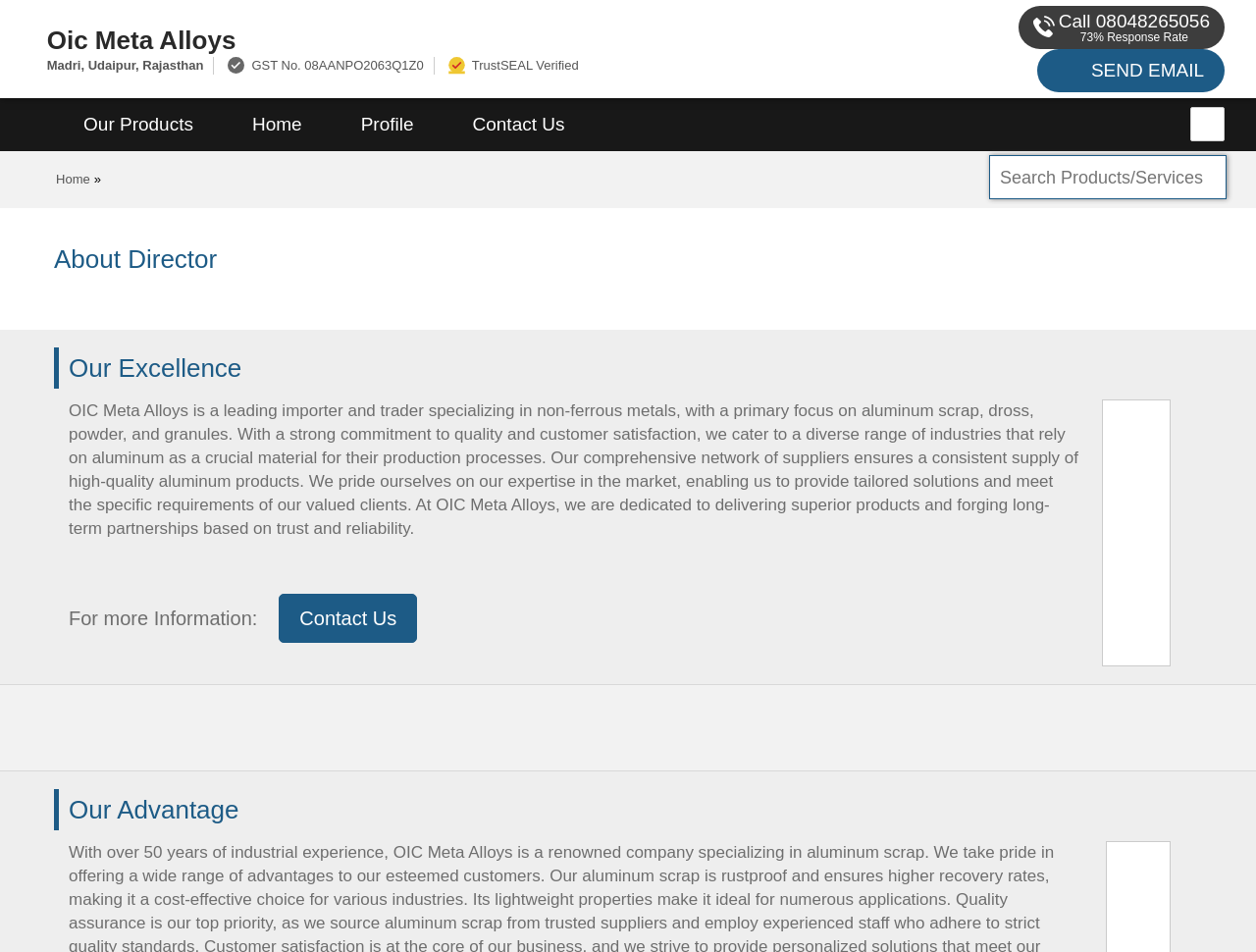Please specify the bounding box coordinates of the element that should be clicked to execute the given instruction: 'Search for products or services'. Ensure the coordinates are four float numbers between 0 and 1, expressed as [left, top, right, bottom].

[0.788, 0.166, 0.976, 0.208]